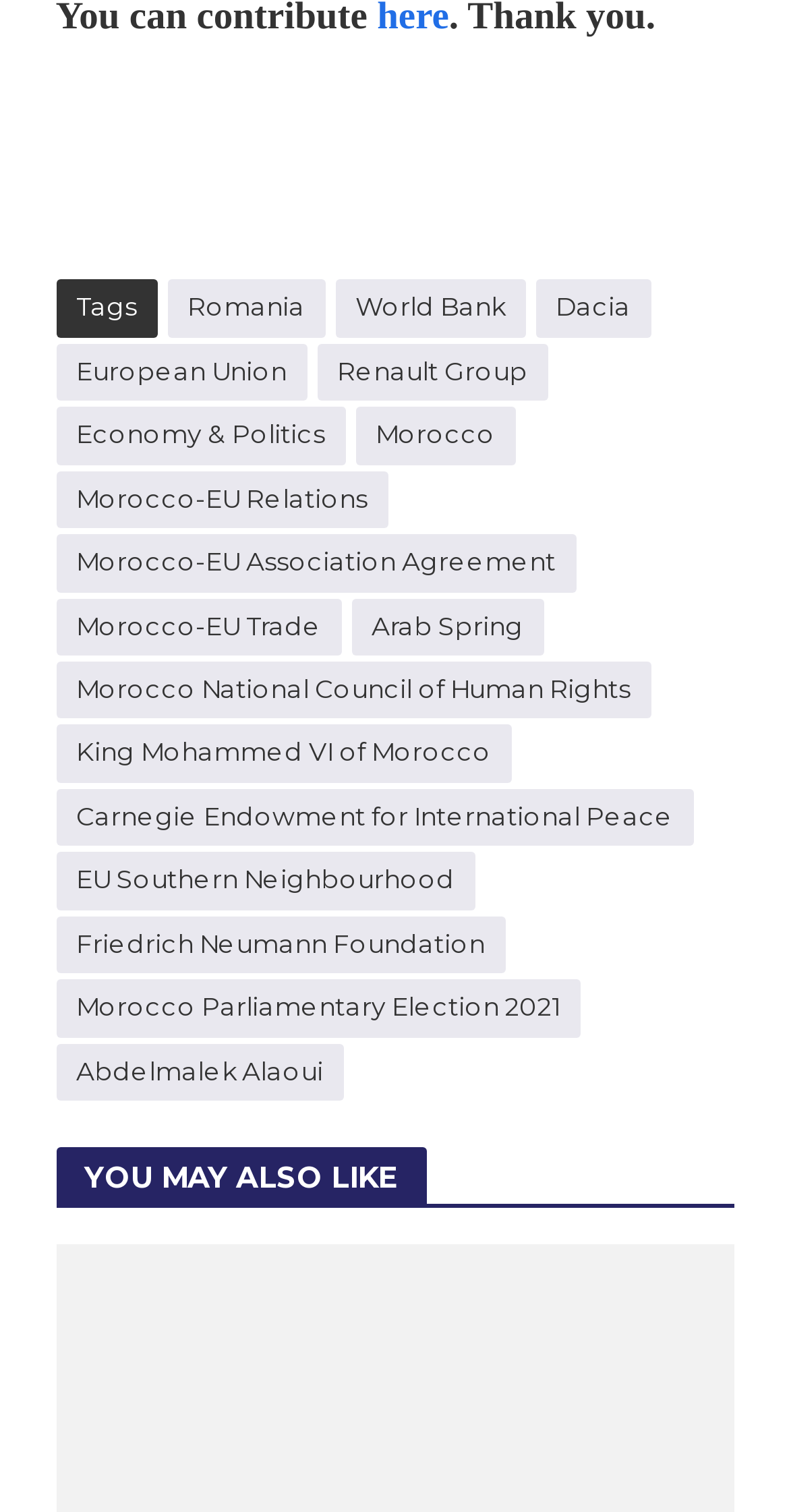Specify the bounding box coordinates for the region that must be clicked to perform the given instruction: "view the tag Romania".

[0.212, 0.185, 0.412, 0.223]